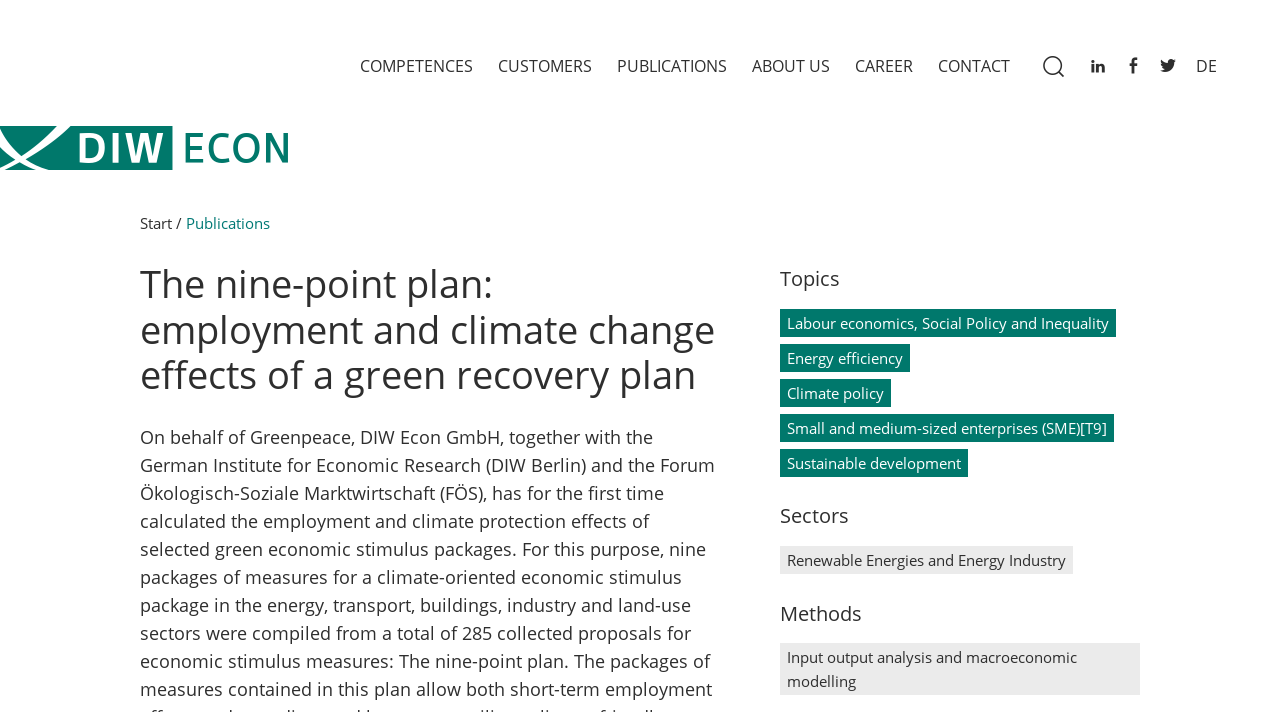Identify the main heading of the webpage and provide its text content.

The nine-point plan: employment and climate change effects of a green recovery plan